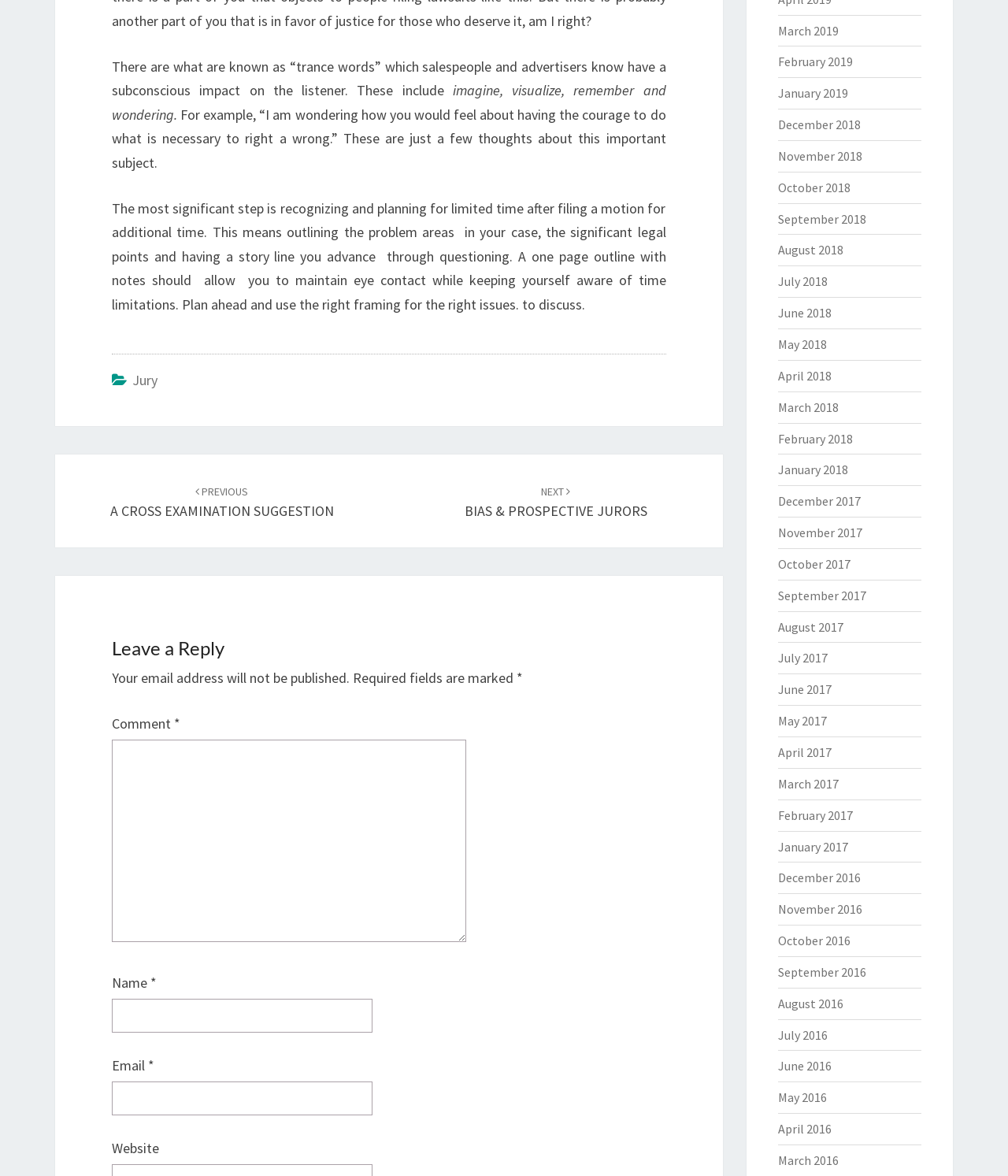What is the category of the links on the right side of the page?
Kindly give a detailed and elaborate answer to the question.

The links on the right side of the page are categorized by month and year, suggesting that they are an archive of past articles or posts.